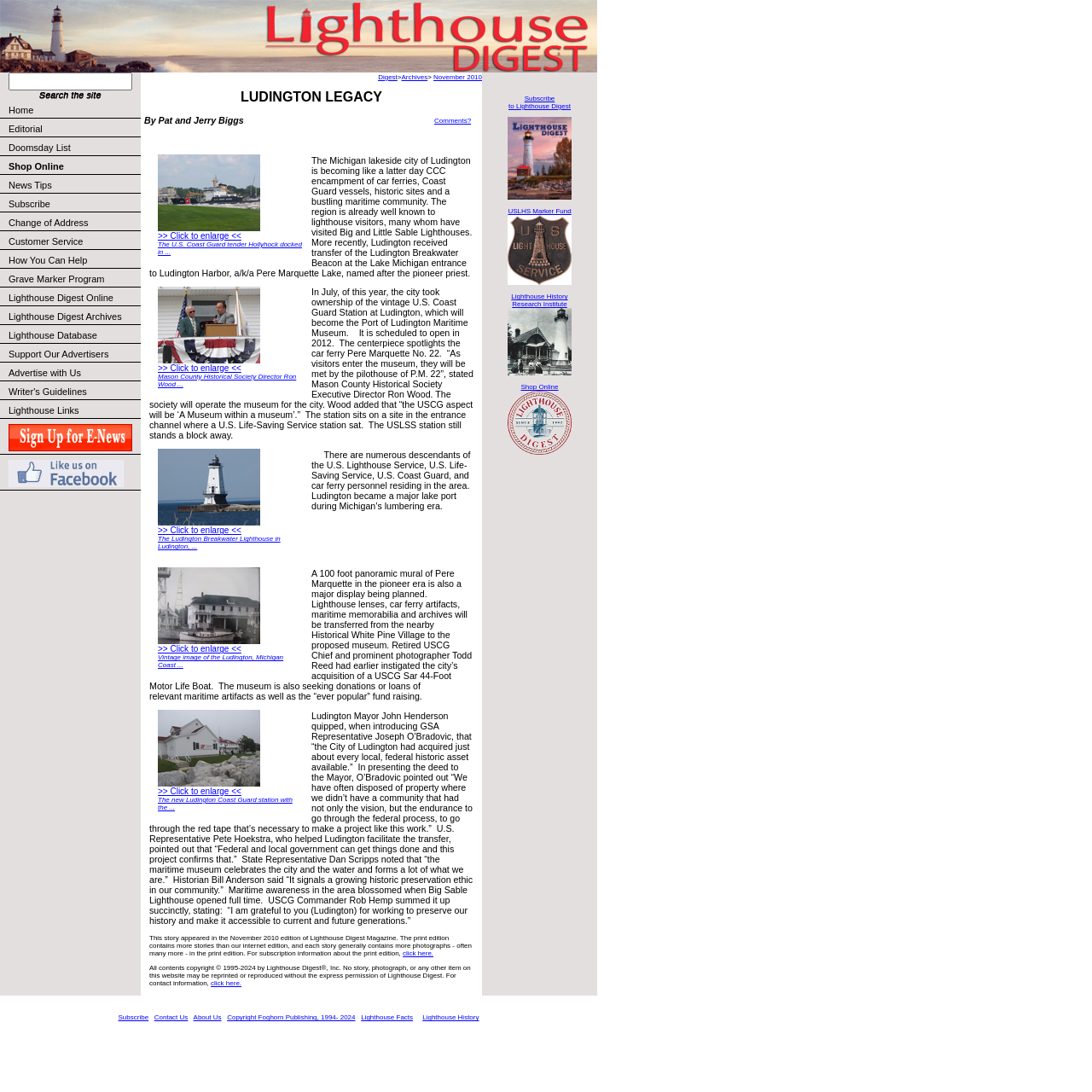Predict the bounding box of the UI element based on the description: "parent_node: USLHS Marker Fund". The coordinates should be four float numbers between 0 and 1, formatted as [left, top, right, bottom].

[0.465, 0.178, 0.523, 0.185]